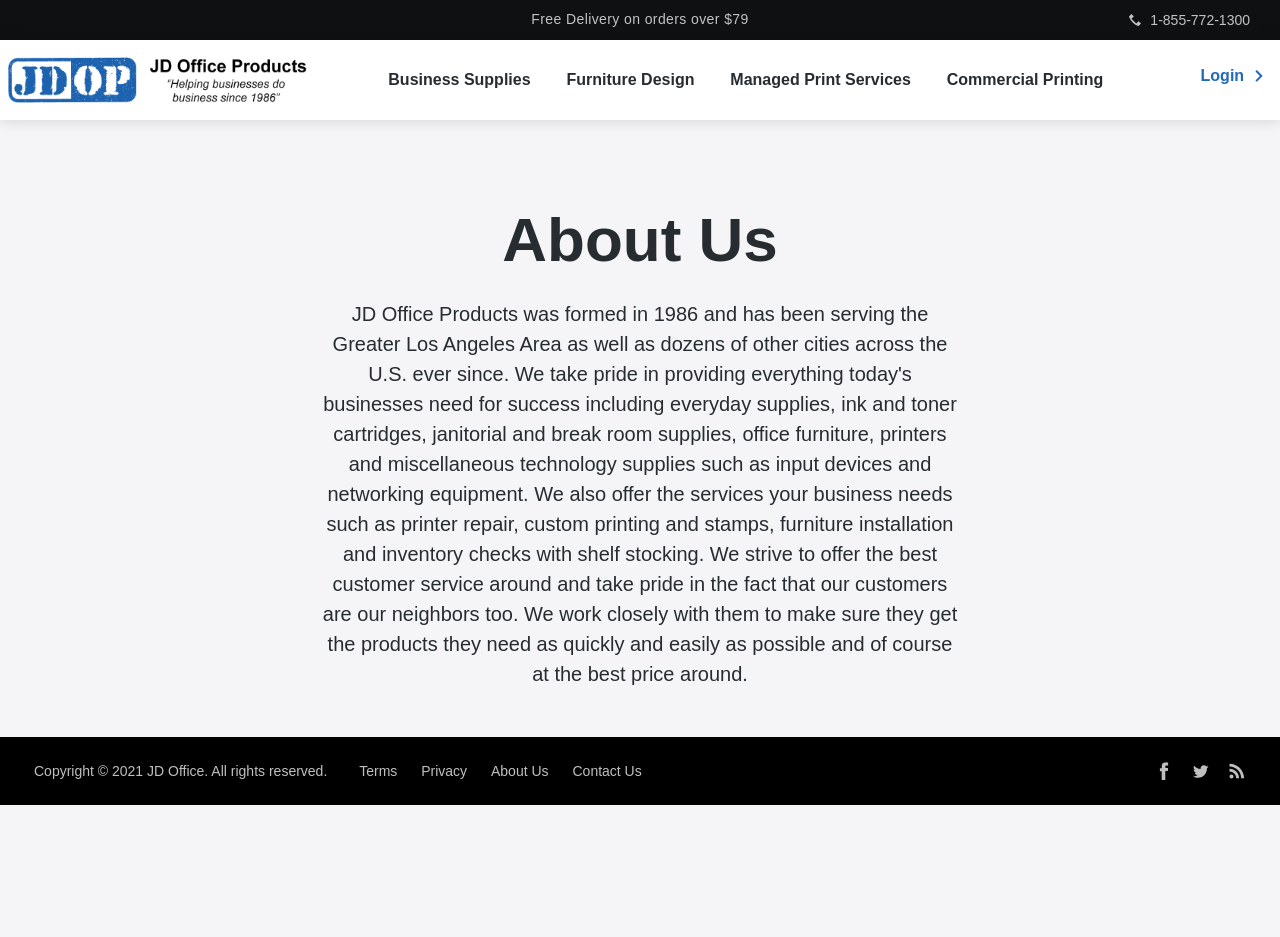Find the bounding box of the web element that fits this description: "Login".

[0.929, 0.058, 1.0, 0.105]